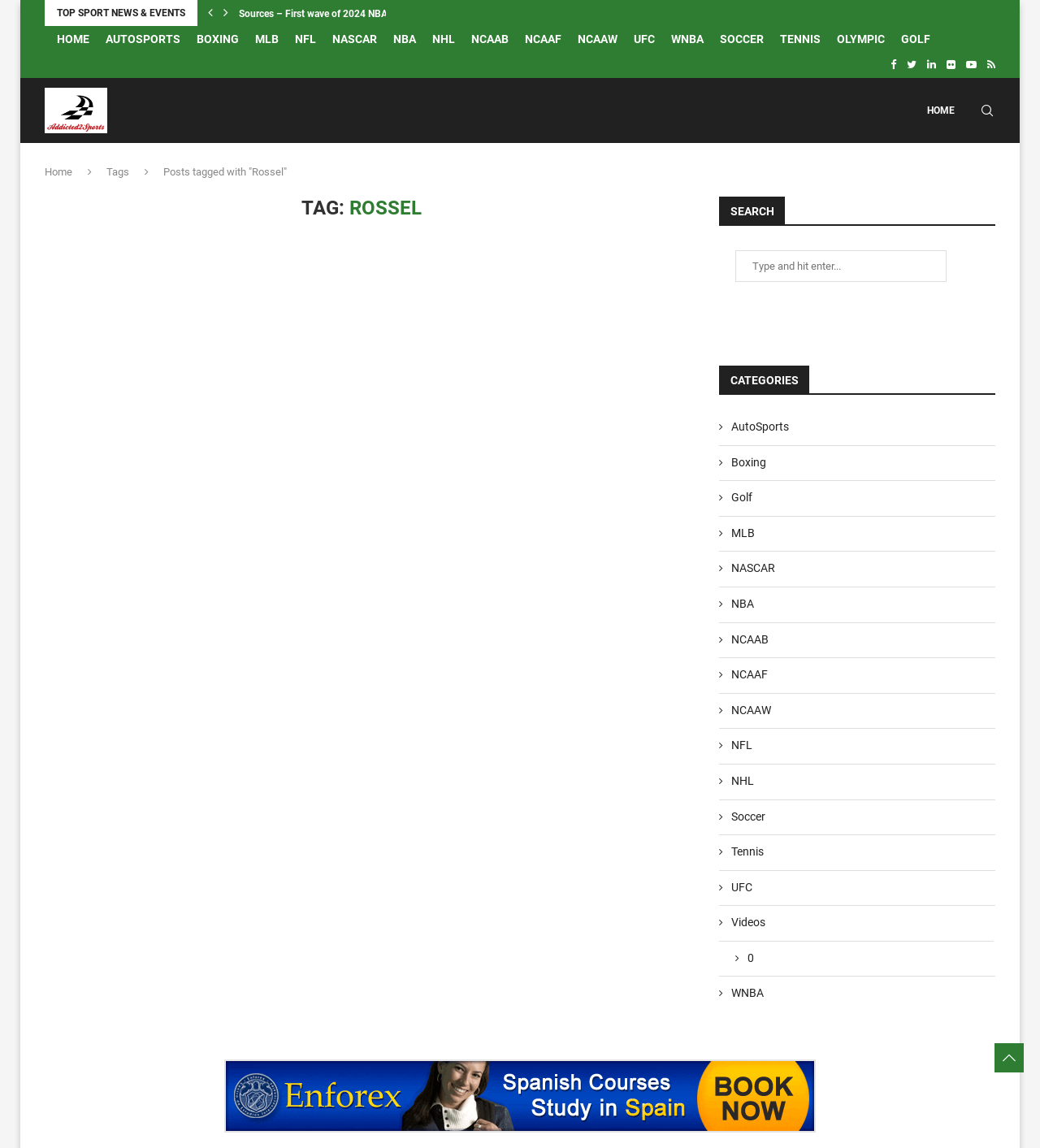Determine the coordinates of the bounding box that should be clicked to complete the instruction: "Search for something". The coordinates should be represented by four float numbers between 0 and 1: [left, top, right, bottom].

[0.707, 0.218, 0.91, 0.245]